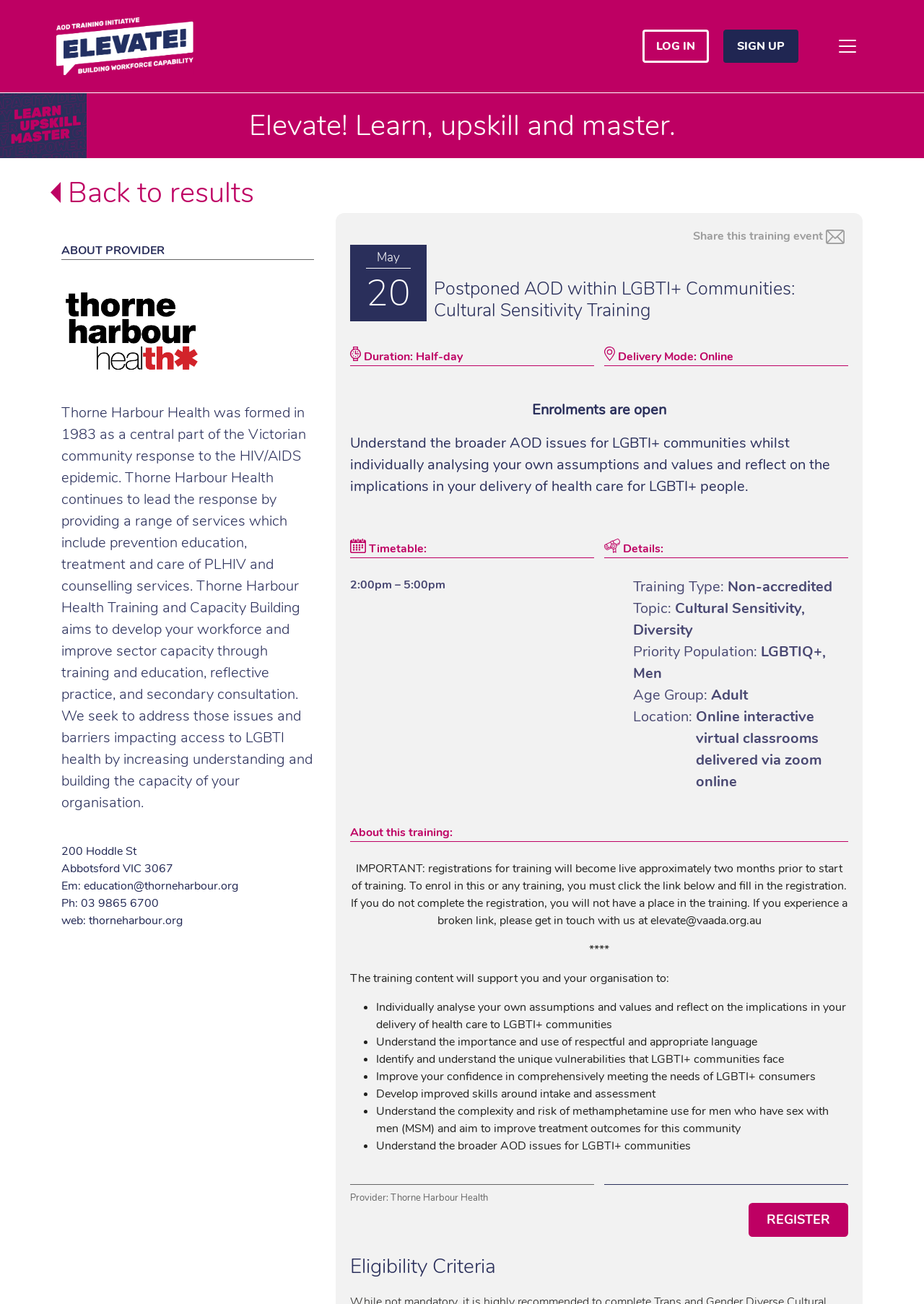Select the bounding box coordinates of the element I need to click to carry out the following instruction: "Share this training event".

[0.75, 0.175, 0.91, 0.187]